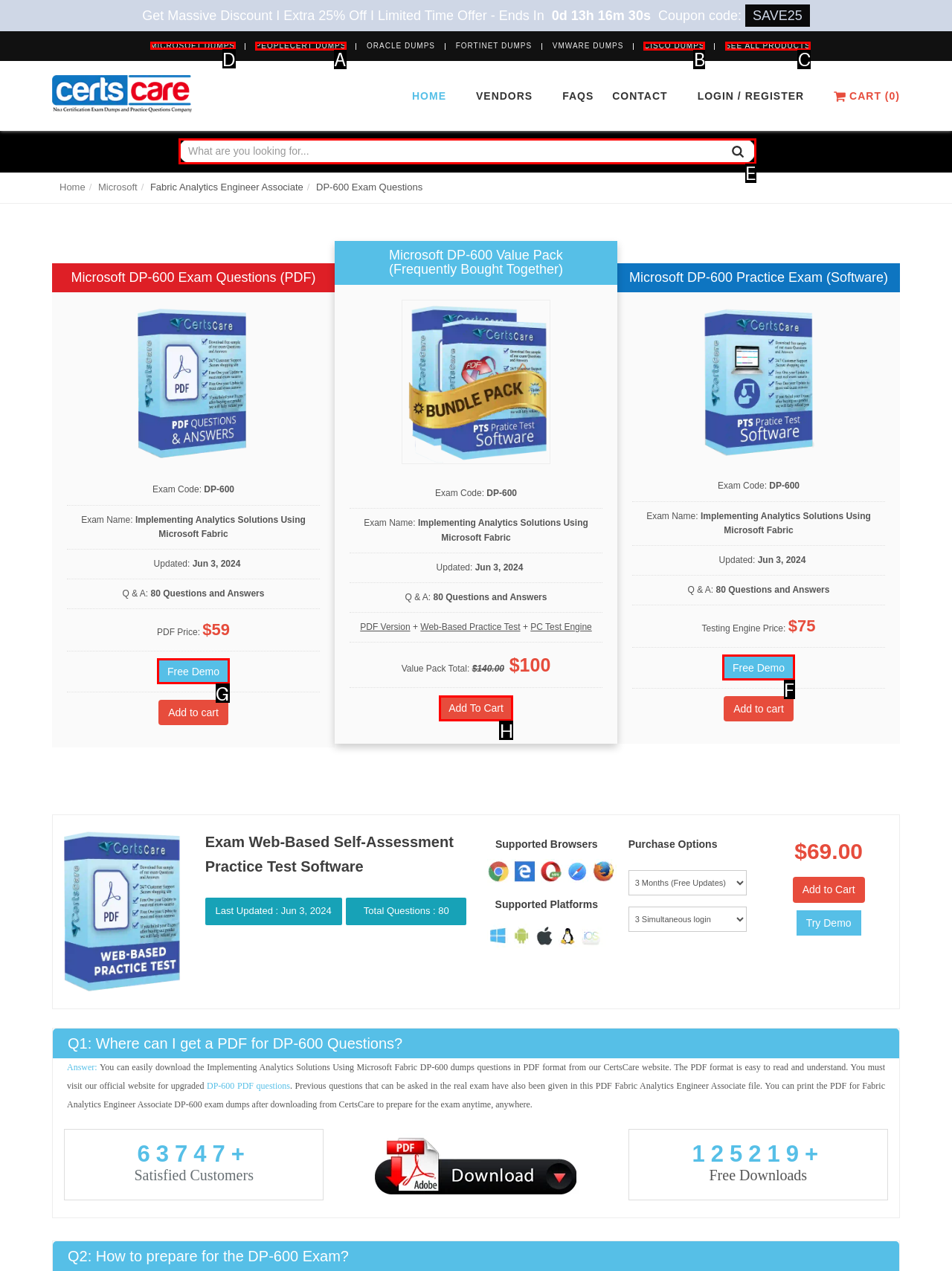Choose the HTML element that needs to be clicked for the given task: Click the 'MICROSOFT DUMPS' link Respond by giving the letter of the chosen option.

D